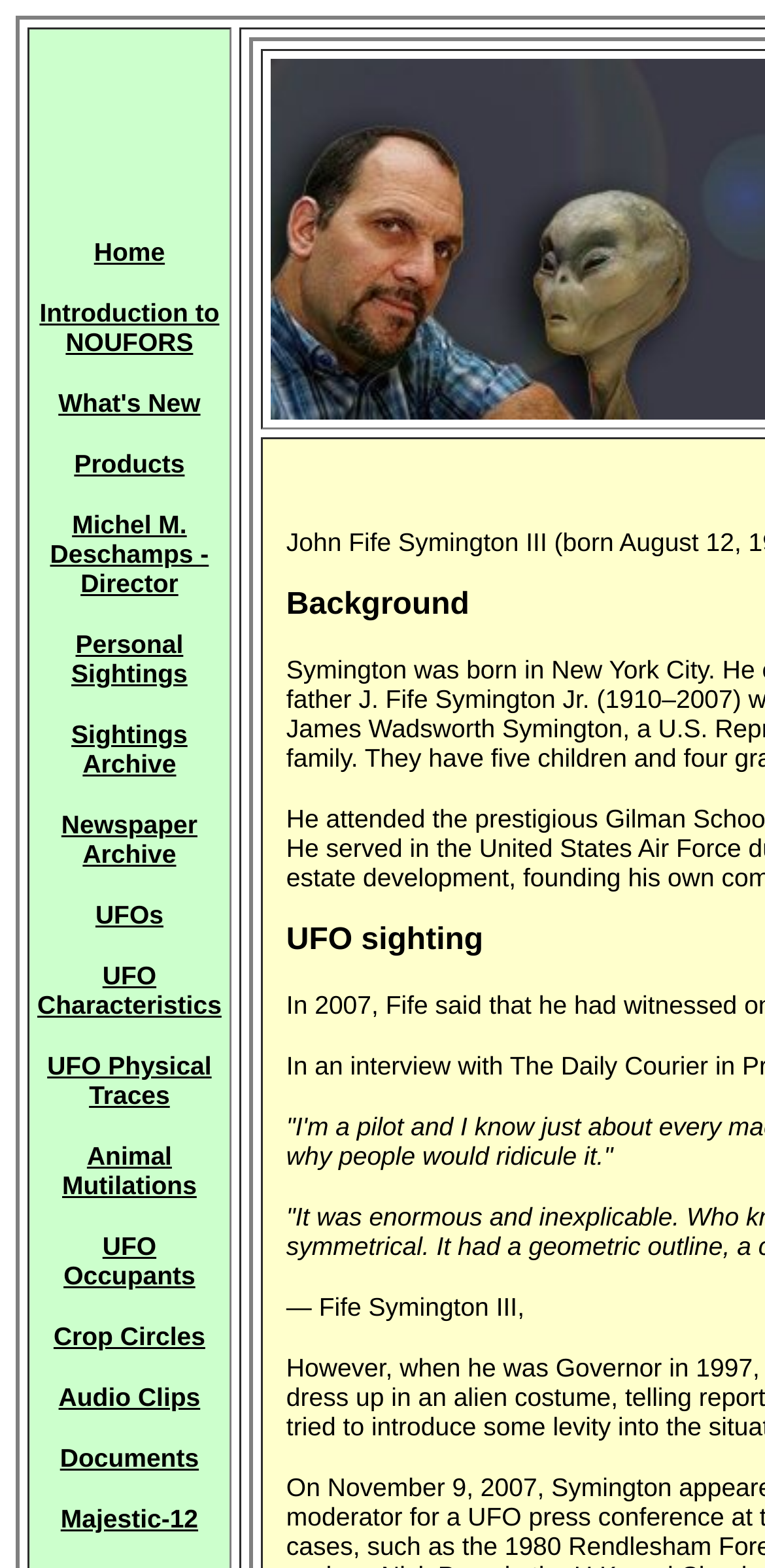Provide the bounding box coordinates of the HTML element described by the text: "Introduction to NOUFORS".

[0.052, 0.19, 0.287, 0.228]